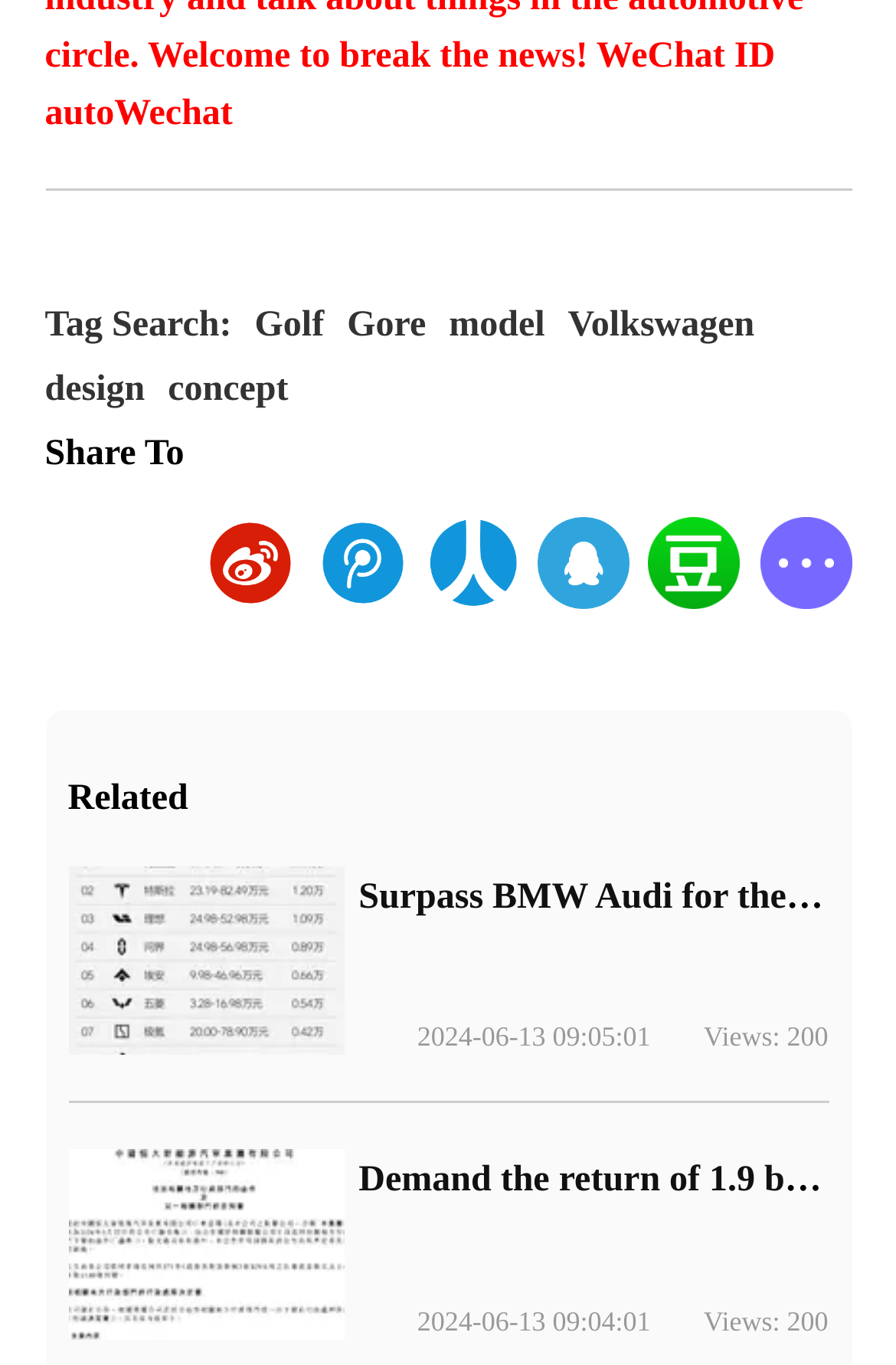Locate the bounding box coordinates of the clickable element to fulfill the following instruction: "Search for a tag". Provide the coordinates as four float numbers between 0 and 1 in the format [left, top, right, bottom].

[0.05, 0.224, 0.259, 0.253]